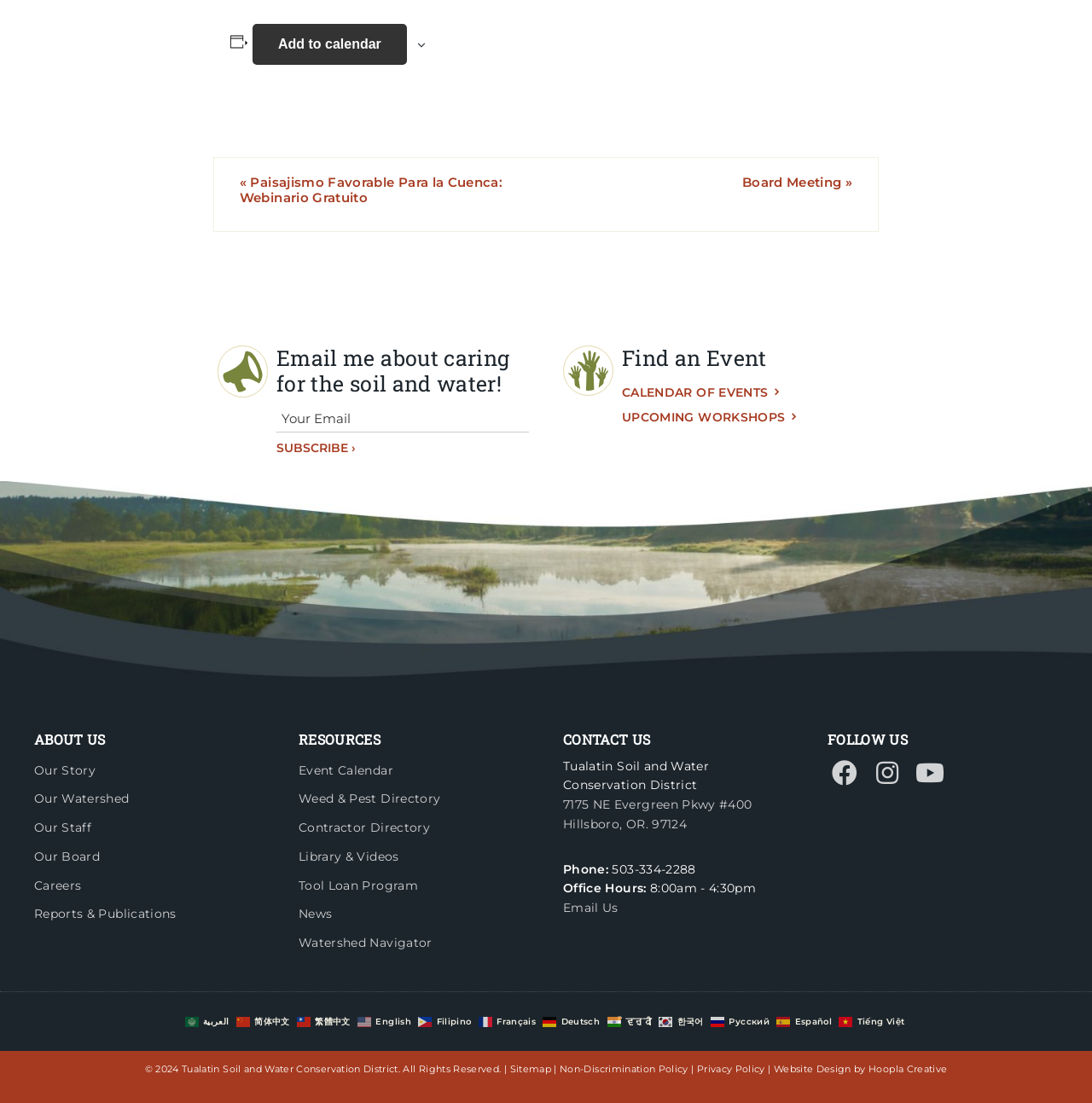What is the event navigation link on the left?
Based on the image content, provide your answer in one word or a short phrase.

« Paisajismo Favorable Para la Cuenca: Webinario Gratuito